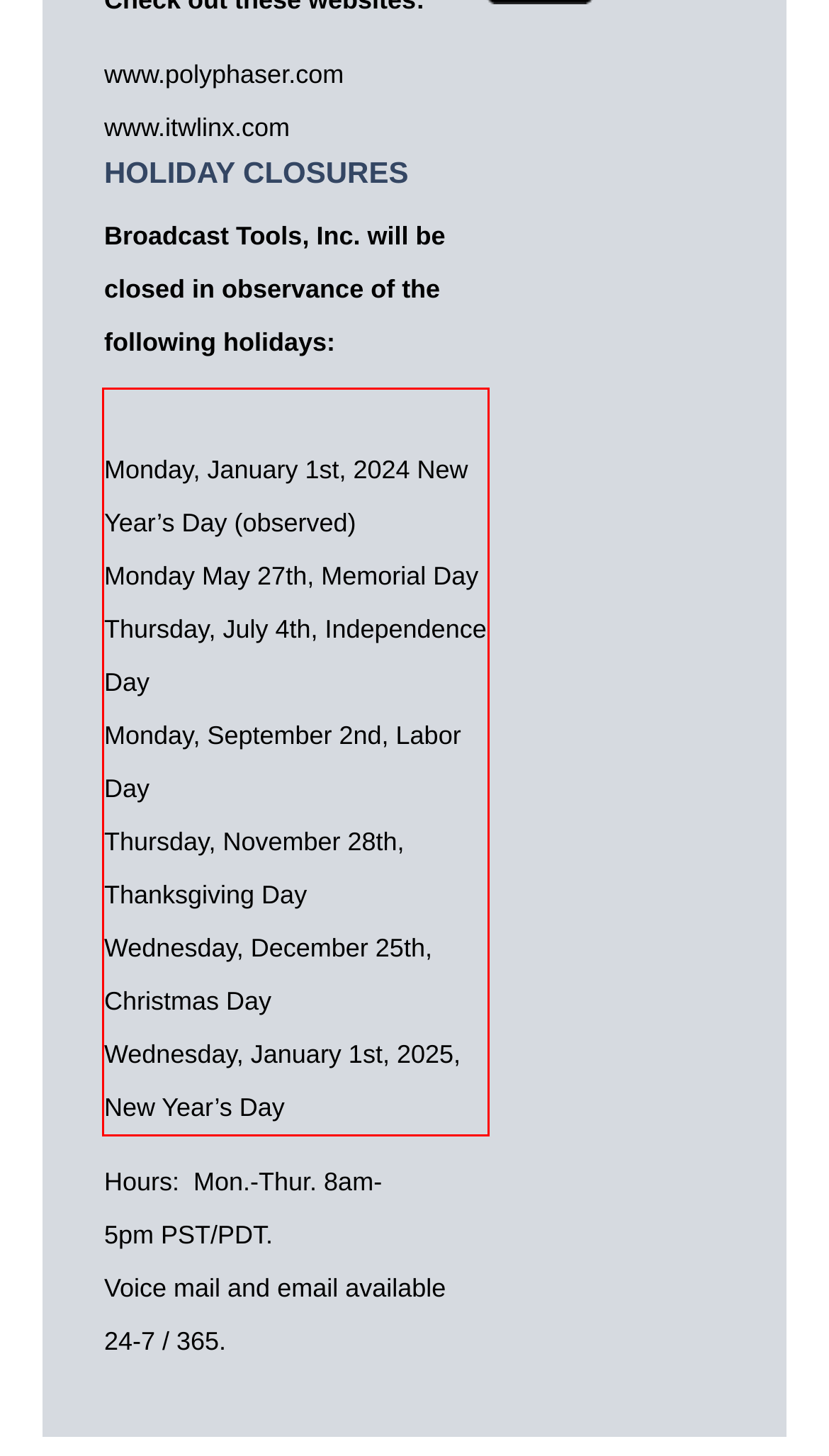Given a webpage screenshot with a red bounding box, perform OCR to read and deliver the text enclosed by the red bounding box.

Monday, January 1st, 2024 New Year’s Day (observed) Monday May 27th, Memorial Day Thursday, July 4th, Independence Day Monday, September 2nd, Labor Day Thursday, November 28th, Thanksgiving Day Wednesday, December 25th, Christmas Day Wednesday, January 1st, 2025, New Year’s Day